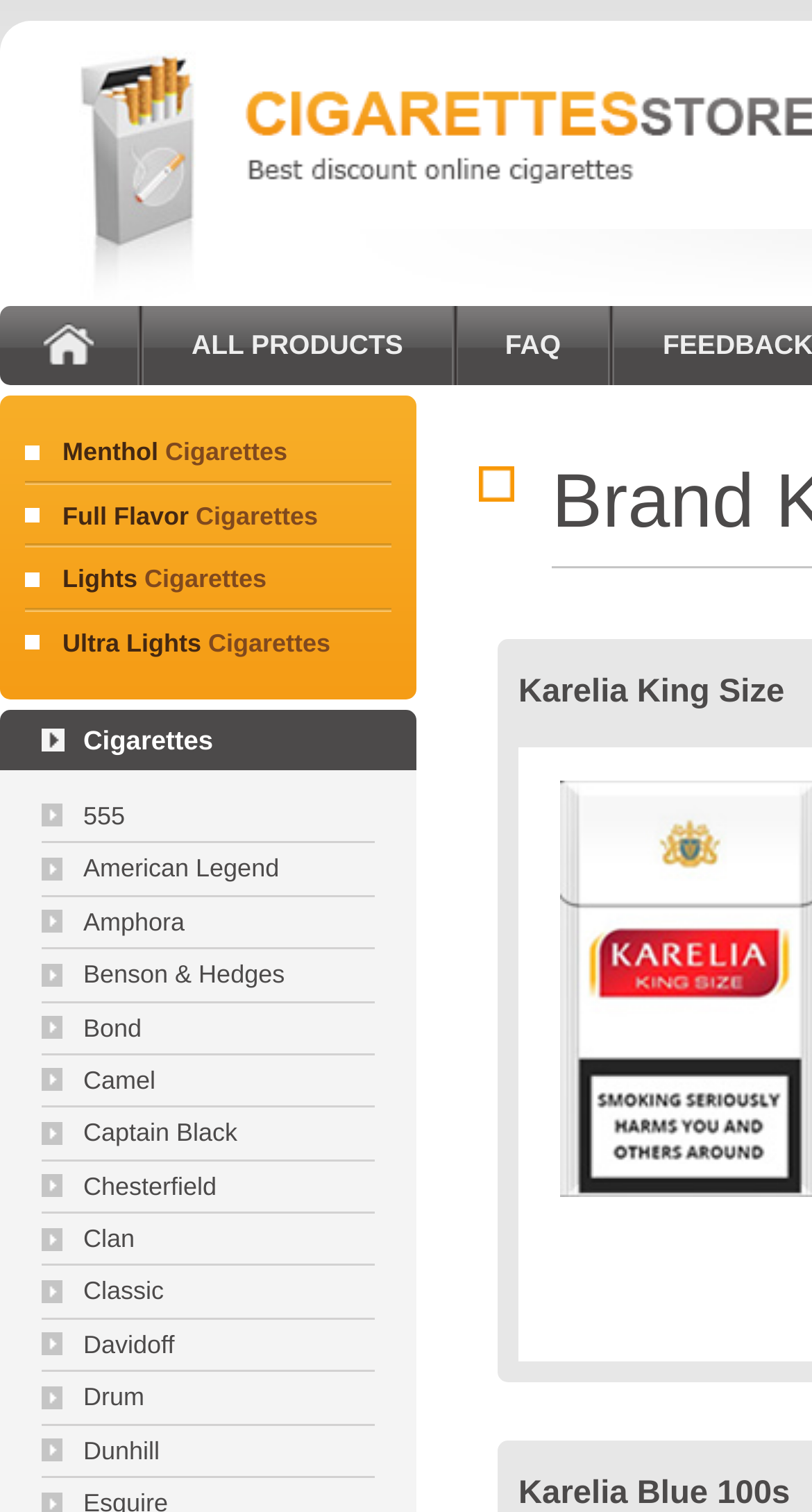Respond with a single word or phrase to the following question: What is the name of the first brand listed?

555